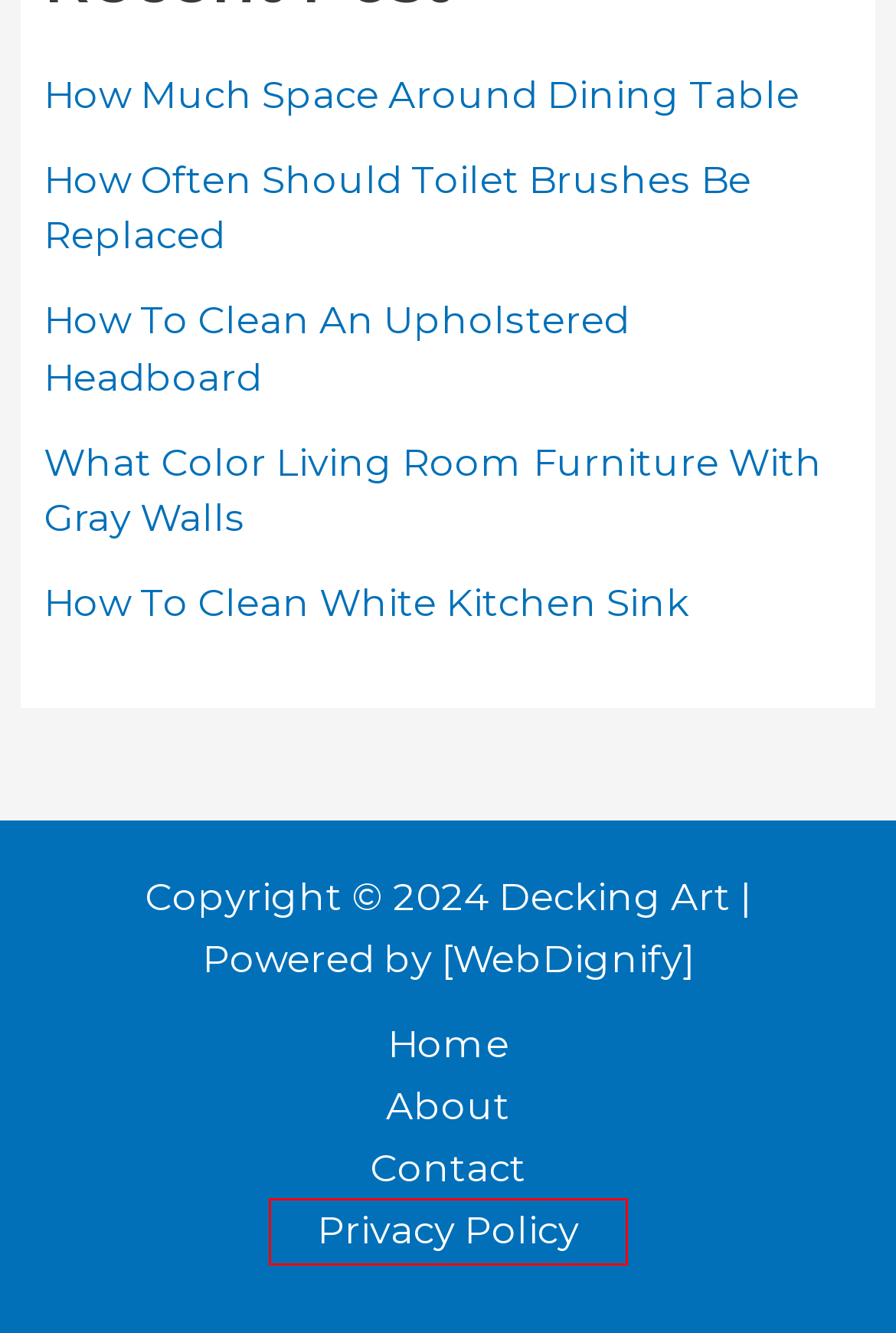You have a screenshot of a webpage with a red rectangle bounding box around a UI element. Choose the best description that matches the new page after clicking the element within the bounding box. The candidate descriptions are:
A. Home - Web Dignify
B. How To Clean White Kitchen Sink - DeckingArt
C. Privacy Policy
D. Contact
E. How To Clean An Upholstered Headboard - DeckingArt
F. About
G. How Often Should Toilet Brushes Be Replaced - DeckingArt
H. What Color Living Room Furniture With Gray Walls - DeckingArt

C